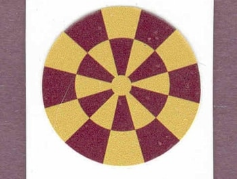What is the franchise associated with the sticker?
Refer to the image and provide a thorough answer to the question.

The caption explicitly mentions that the sticker is part of a range of collectible items related to the popular 'Star Wars franchise', which is a well-known science fiction franchise.